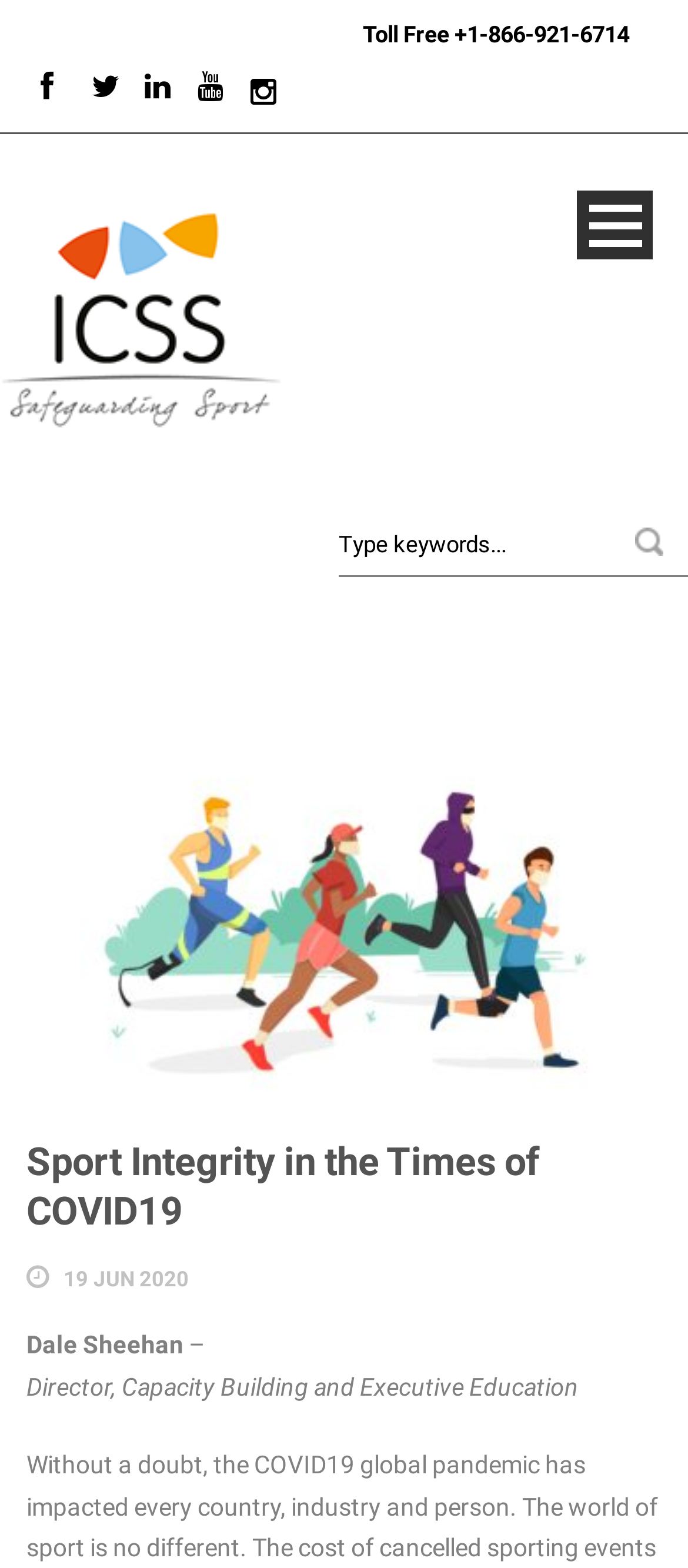Extract the bounding box coordinates for the described element: "Open Menu". The coordinates should be represented as four float numbers between 0 and 1: [left, top, right, bottom].

[0.838, 0.121, 0.949, 0.165]